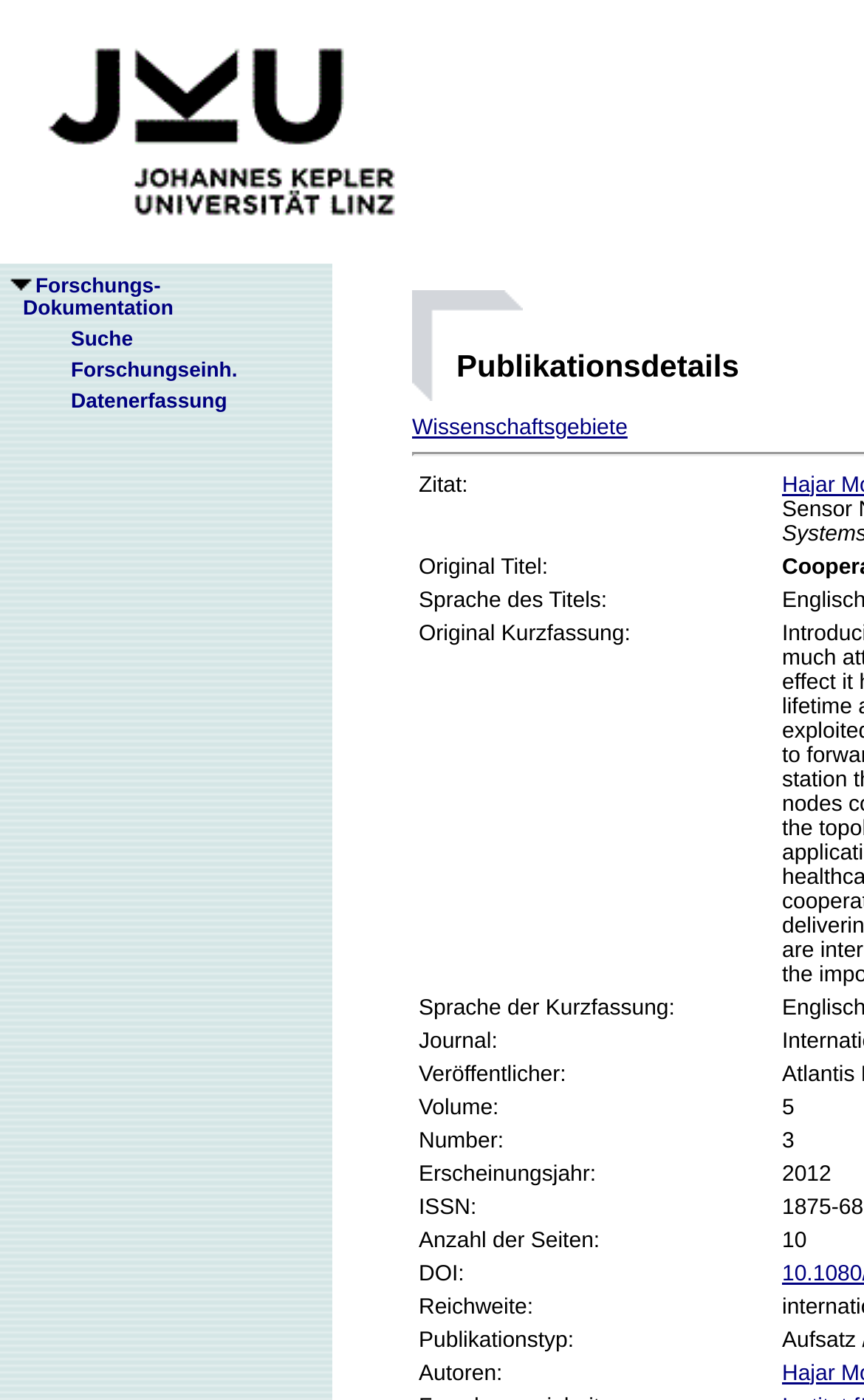What is the title of the publication?
Answer with a single word or phrase, using the screenshot for reference.

Cooperative Data Management in Wireless Sensor Networks